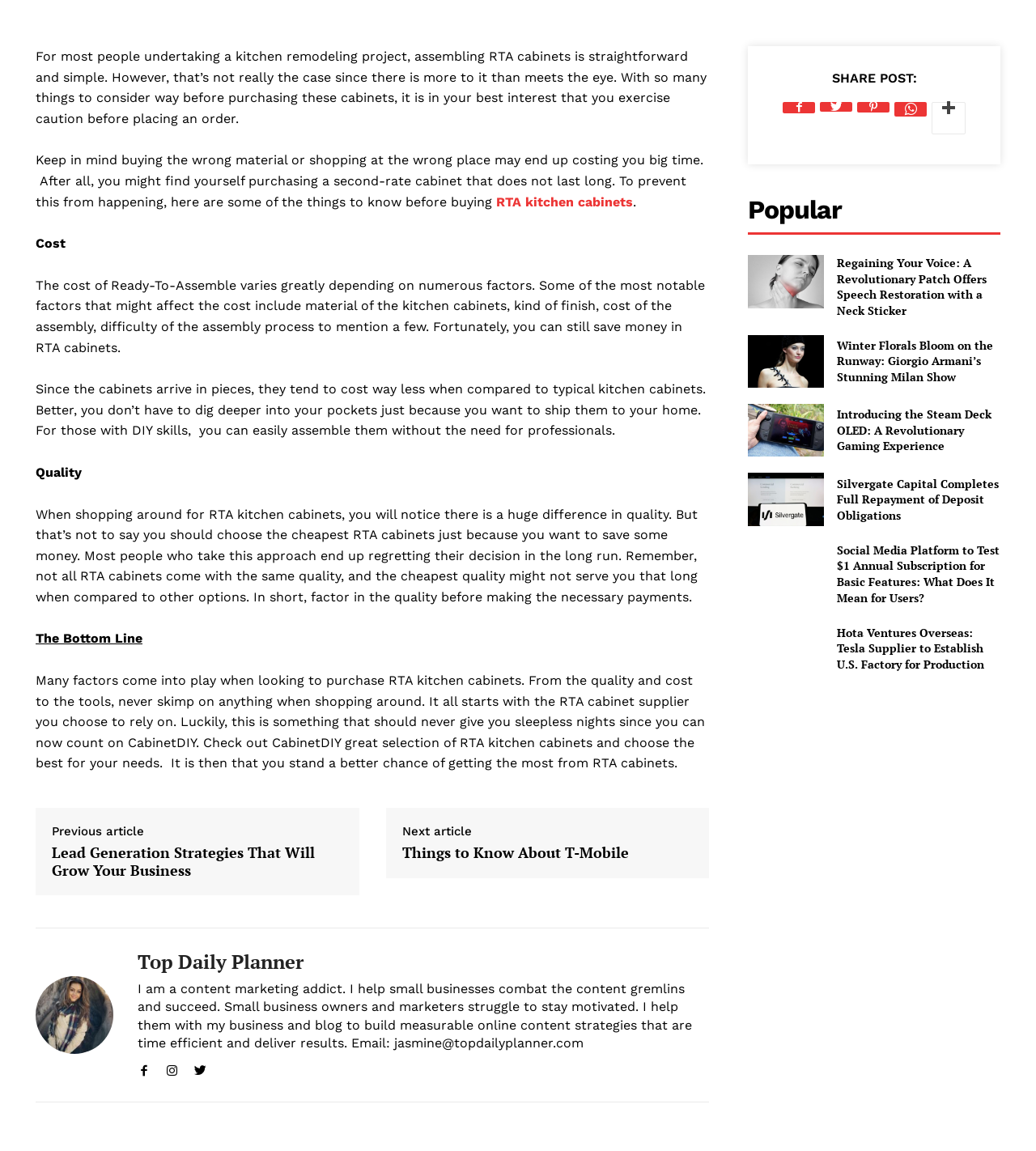Identify the bounding box coordinates for the element that needs to be clicked to fulfill this instruction: "Read the article about Regaining Your Voice". Provide the coordinates in the format of four float numbers between 0 and 1: [left, top, right, bottom].

[0.722, 0.222, 0.795, 0.268]